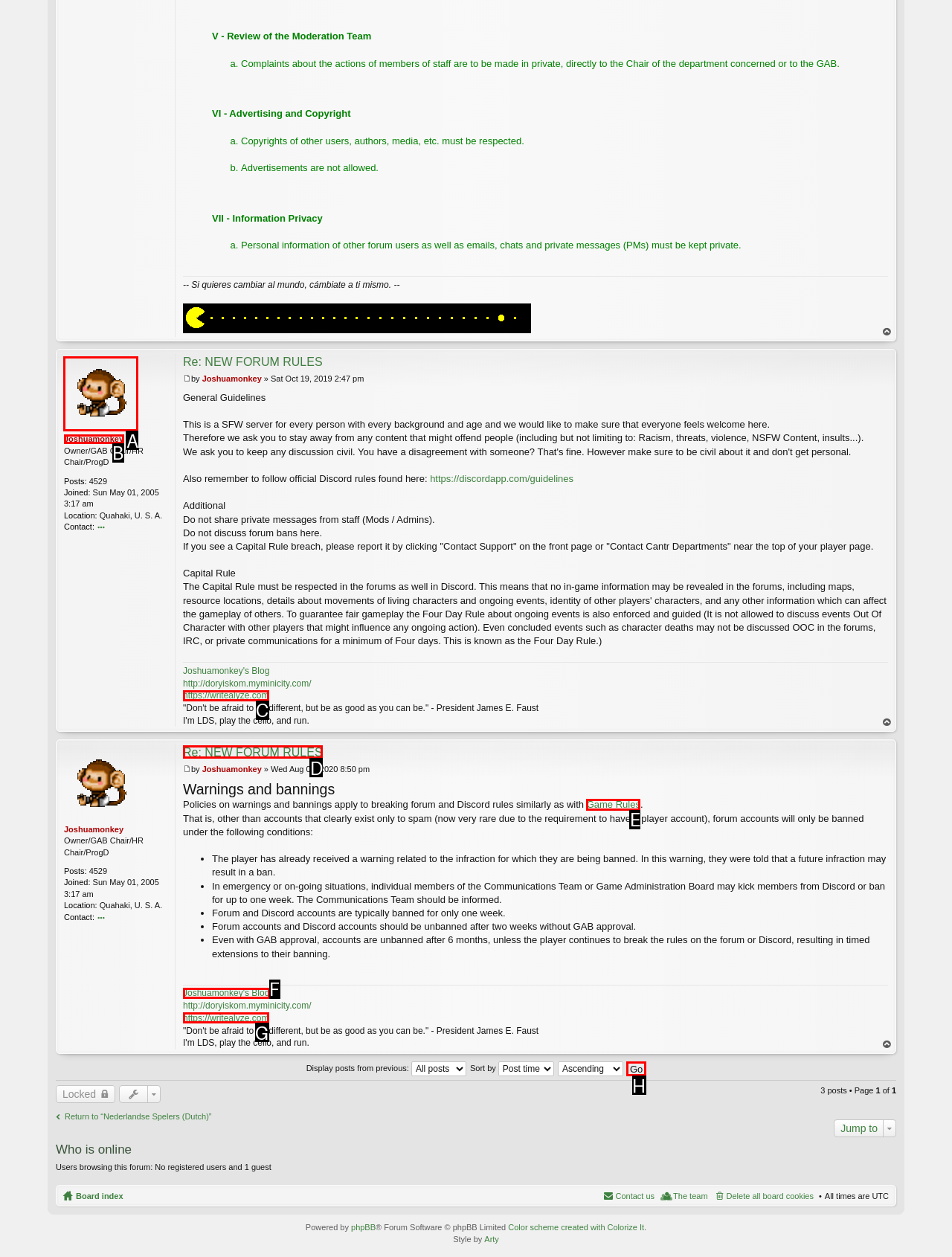Choose the letter of the element that should be clicked to complete the task: click the site logo
Answer with the letter from the possible choices.

None